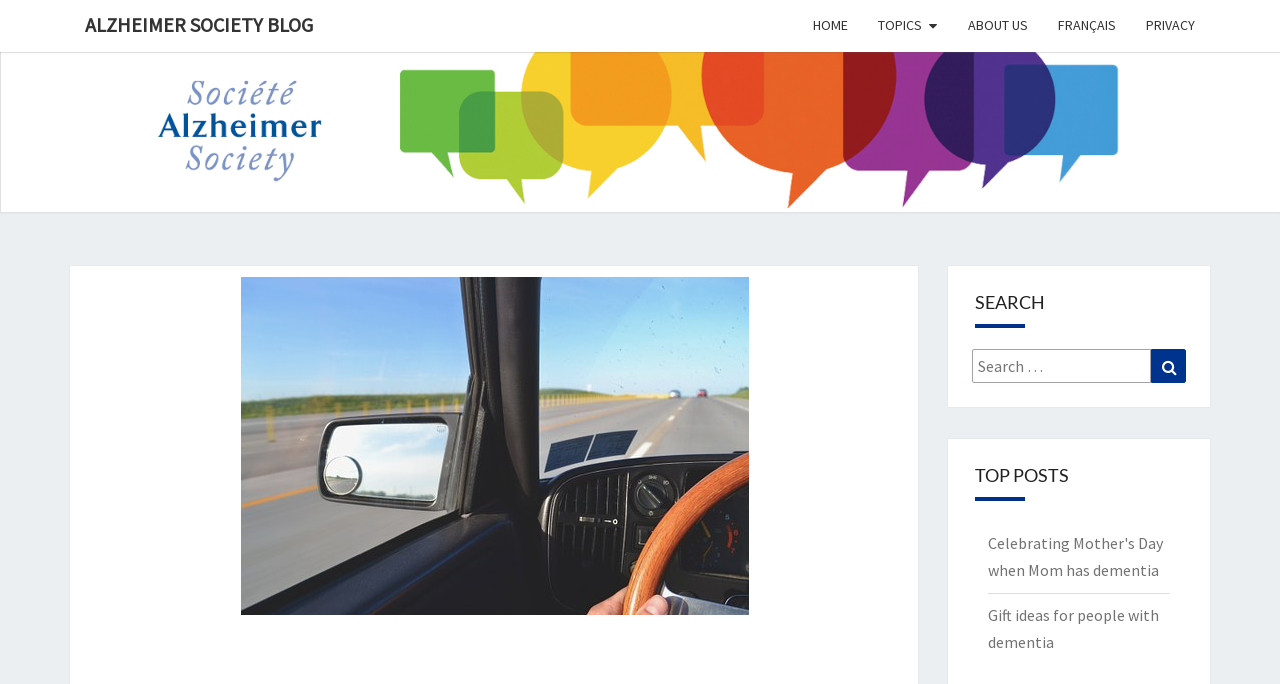Please find the bounding box coordinates in the format (top-left x, top-left y, bottom-right x, bottom-right y) for the given element description. Ensure the coordinates are floating point numbers between 0 and 1. Description: About us

[0.745, 0.0, 0.815, 0.076]